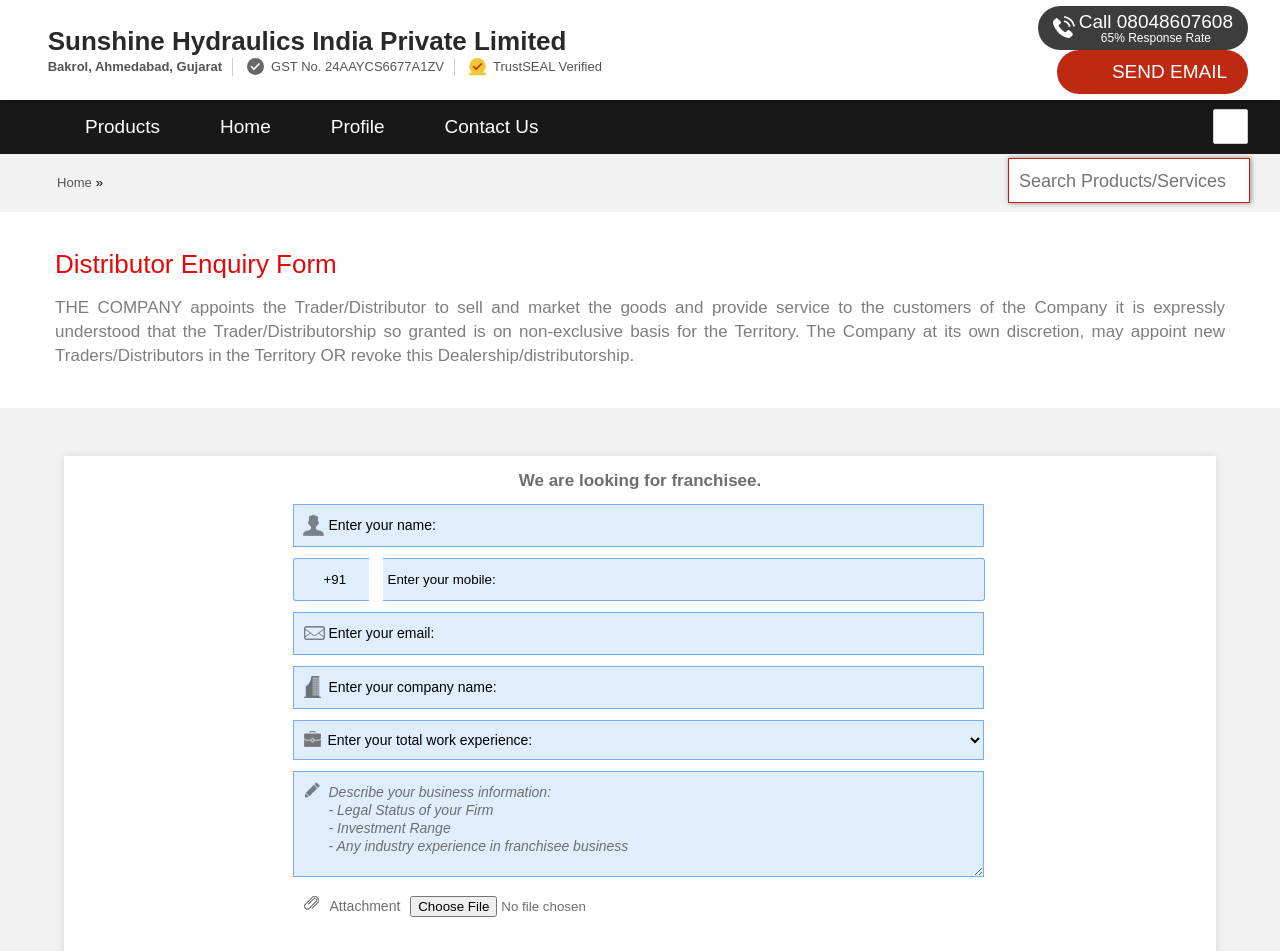Please determine the bounding box coordinates for the UI element described as: "parent_node: Attachment name="S_attachment"".

[0.32, 0.942, 0.518, 0.964]